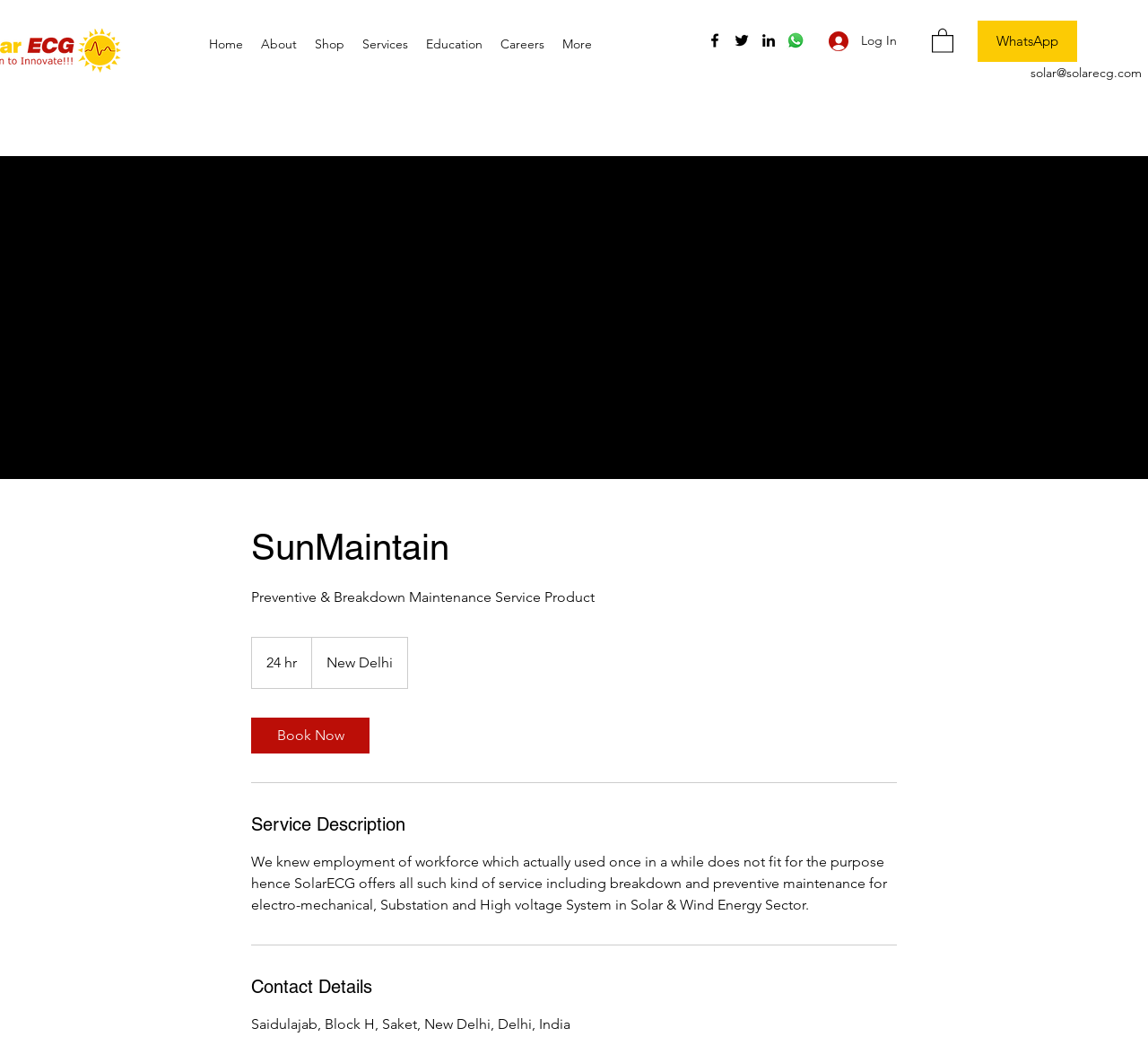Use a single word or phrase to answer the question: What is the purpose of SolarECG?

Breakdown and preventive maintenance